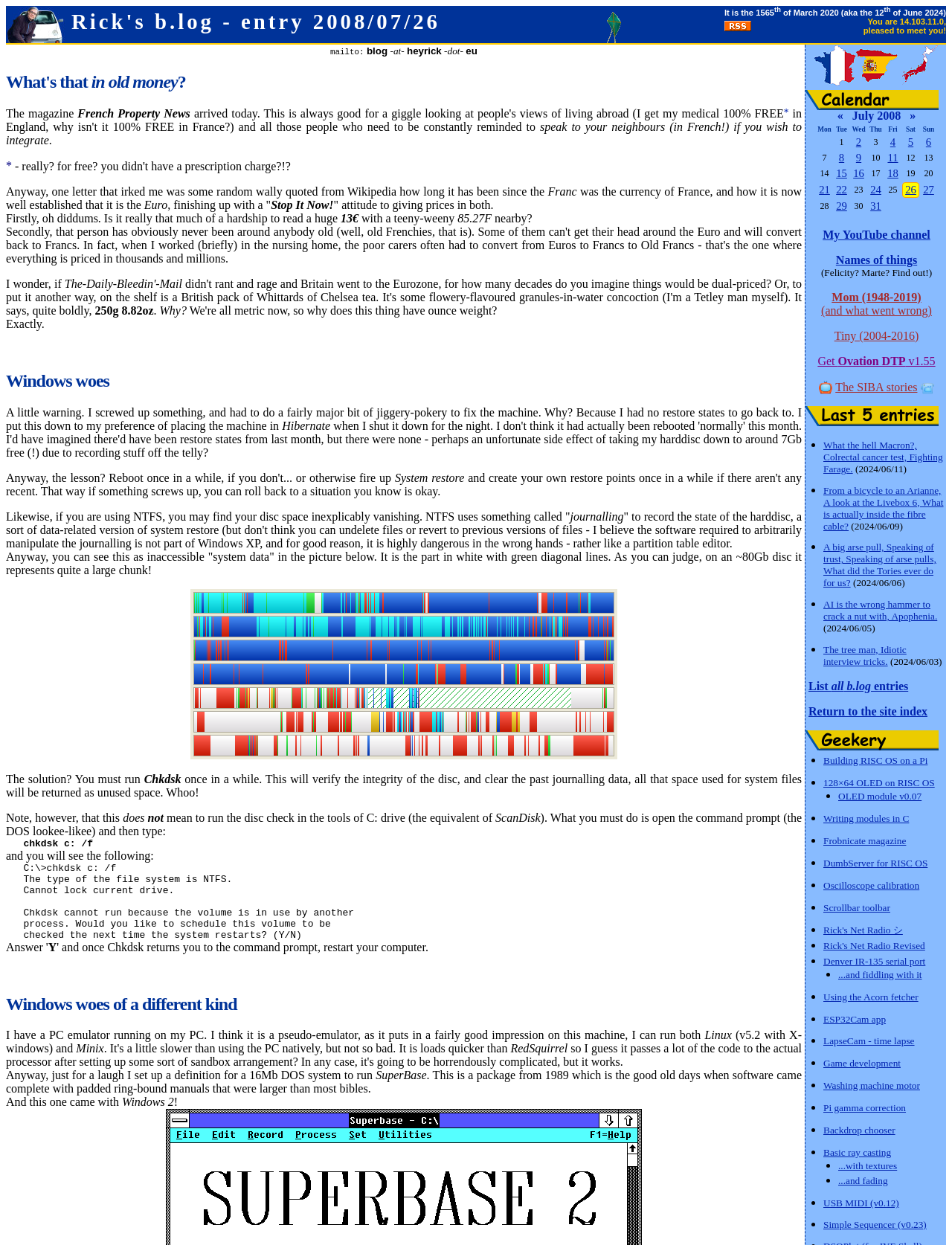What is the purpose of running Chkdsk?
Refer to the image and provide a thorough answer to the question.

According to the webpage, running Chkdsk will verify the integrity of the disc and clear the past journalling data, which will return the unused space. This is mentioned in the text 'The solution? You must run Chkdsk once in a while. This will verify the integrity of the disc, and clear the past journalling data, all that space used for system files will be returned as unused space.'